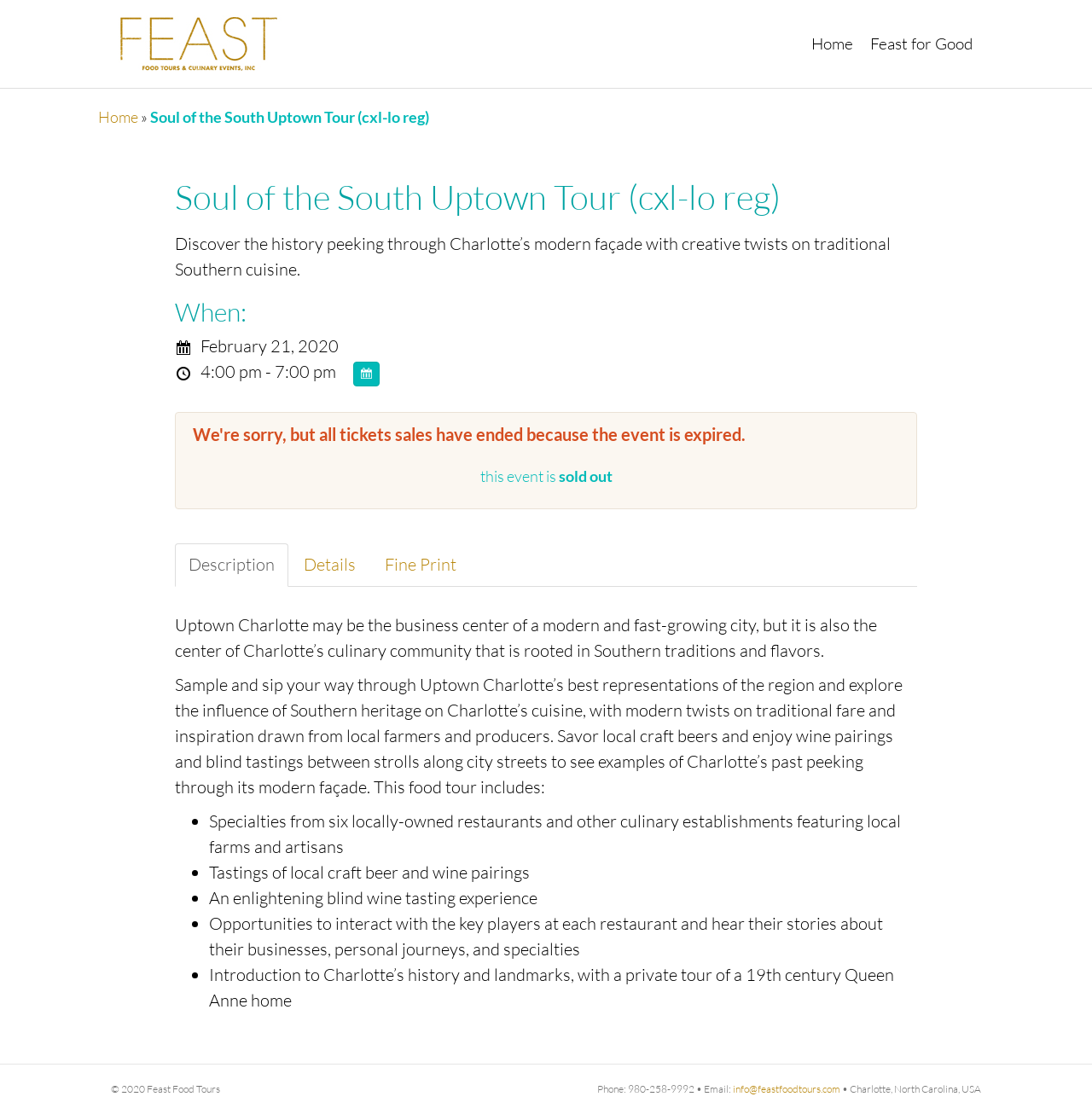How many restaurants are featured in the food tour?
Can you provide an in-depth and detailed response to the question?

The number of restaurants featured in the food tour can be found in the description of the tour, which mentions 'Specialties from six locally-owned restaurants and other culinary establishments featuring local farms and artisans'.